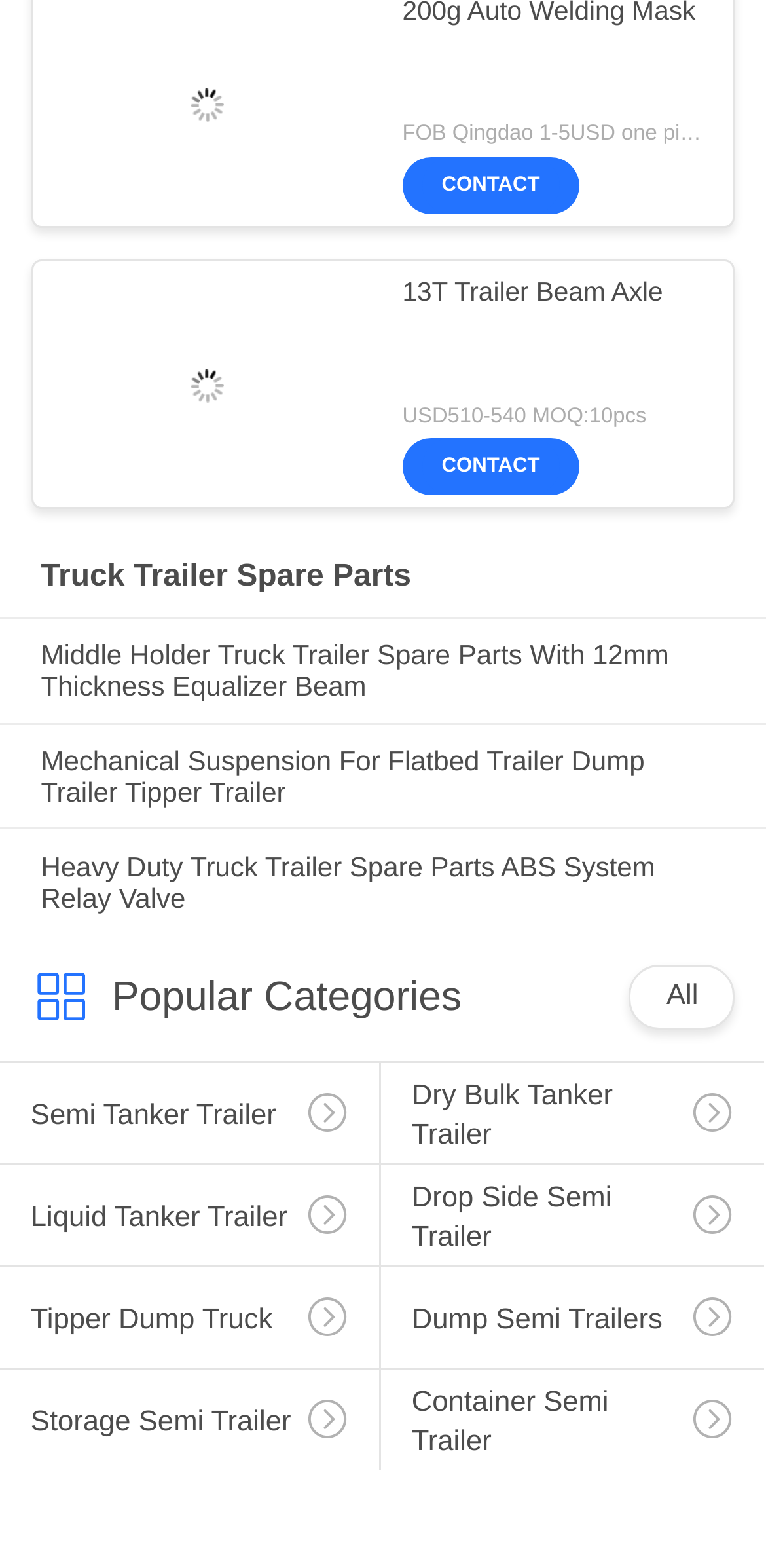Please provide the bounding box coordinate of the region that matches the element description: Drop Side Semi Trailer. Coordinates should be in the format (top-left x, top-left y, bottom-right x, bottom-right y) and all values should be between 0 and 1.

[0.497, 0.744, 0.997, 0.836]